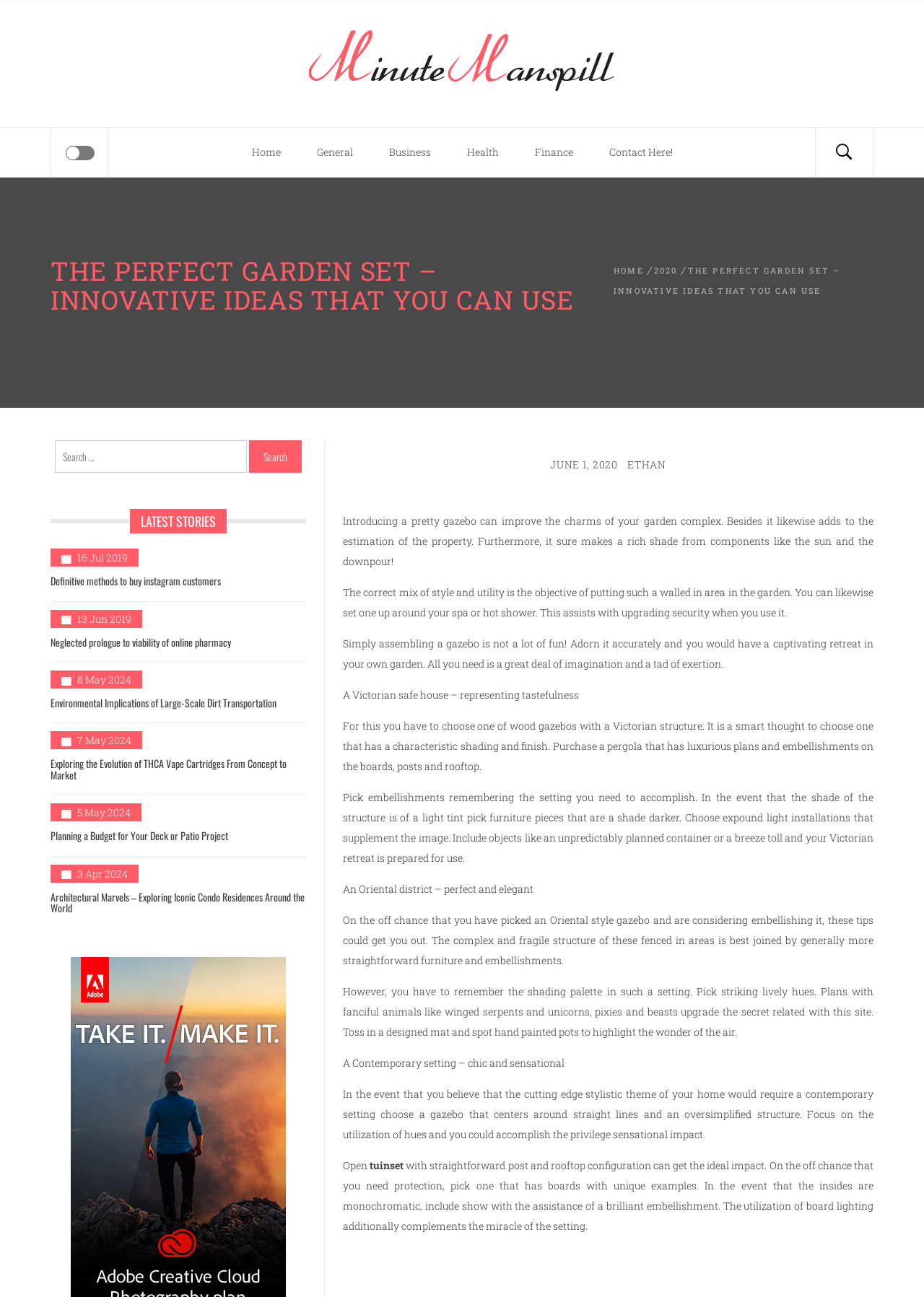Please identify the primary heading on the webpage and return its text.

THE PERFECT GARDEN SET – INNOVATIVE IDEAS THAT YOU CAN USE